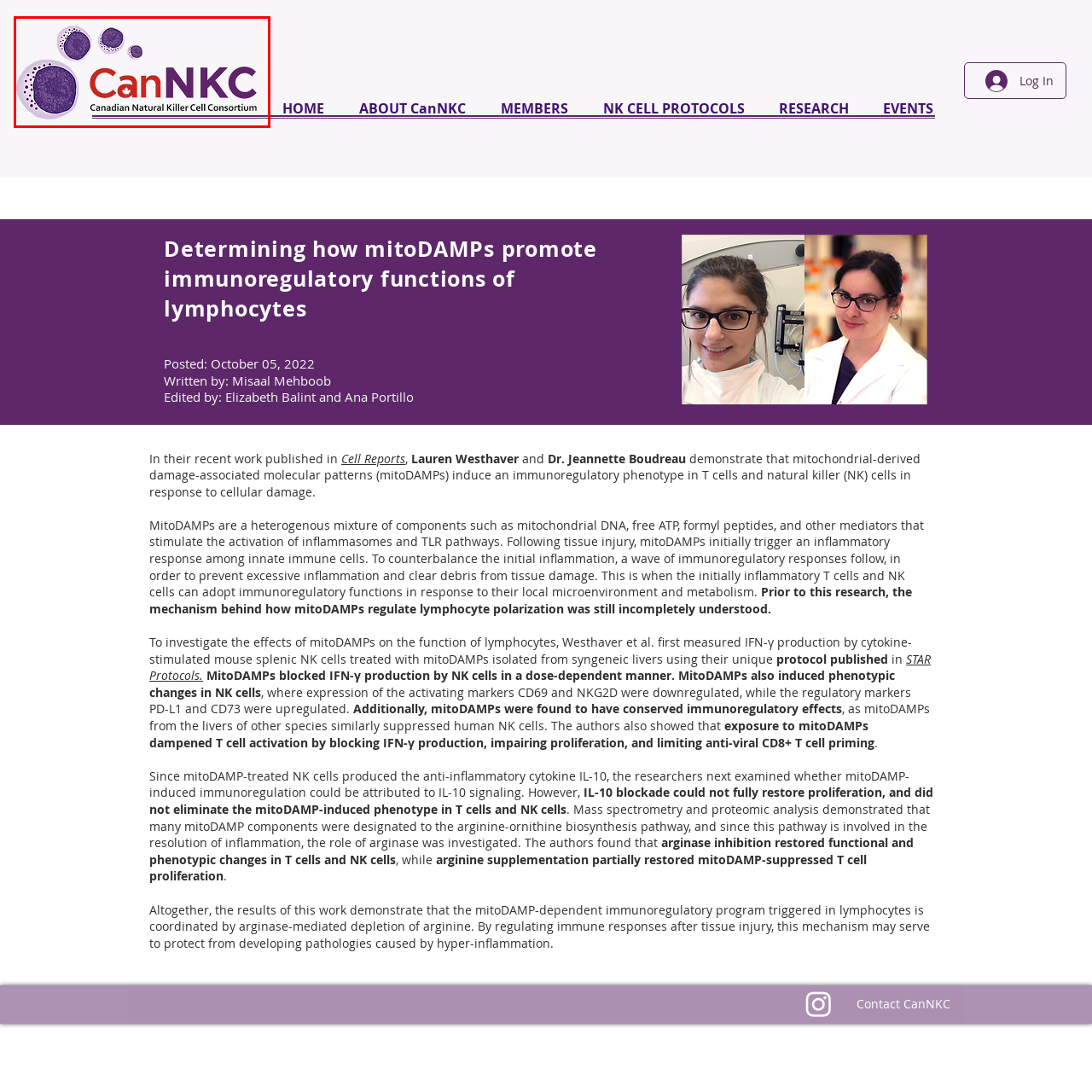Please examine the image within the red bounding box and provide an answer to the following question using a single word or phrase:
What is the focus of the consortium's research?

Immunology and cell research